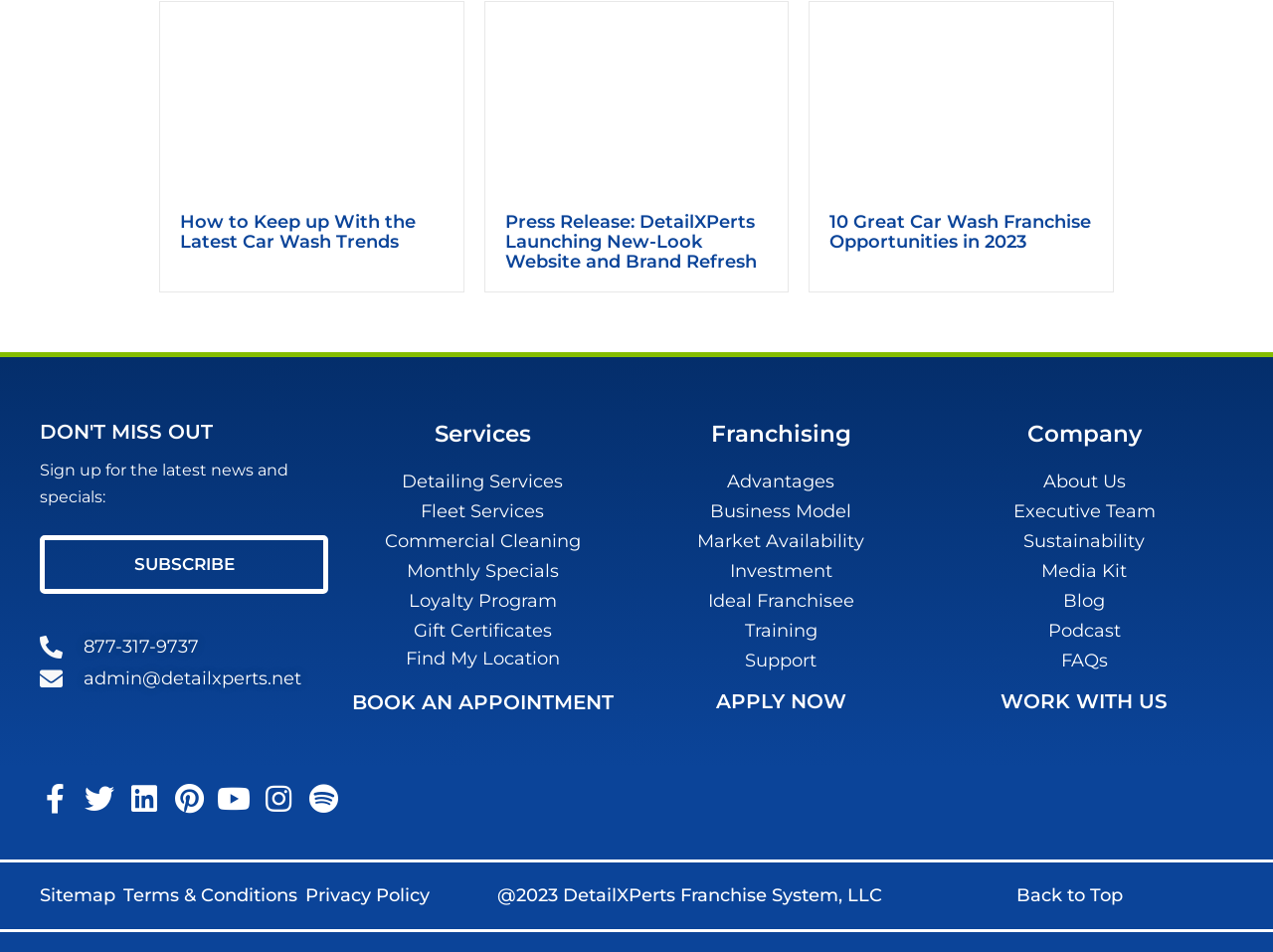Please identify the bounding box coordinates of the element that needs to be clicked to perform the following instruction: "Read about the latest car wash trends".

[0.126, 0.002, 0.364, 0.201]